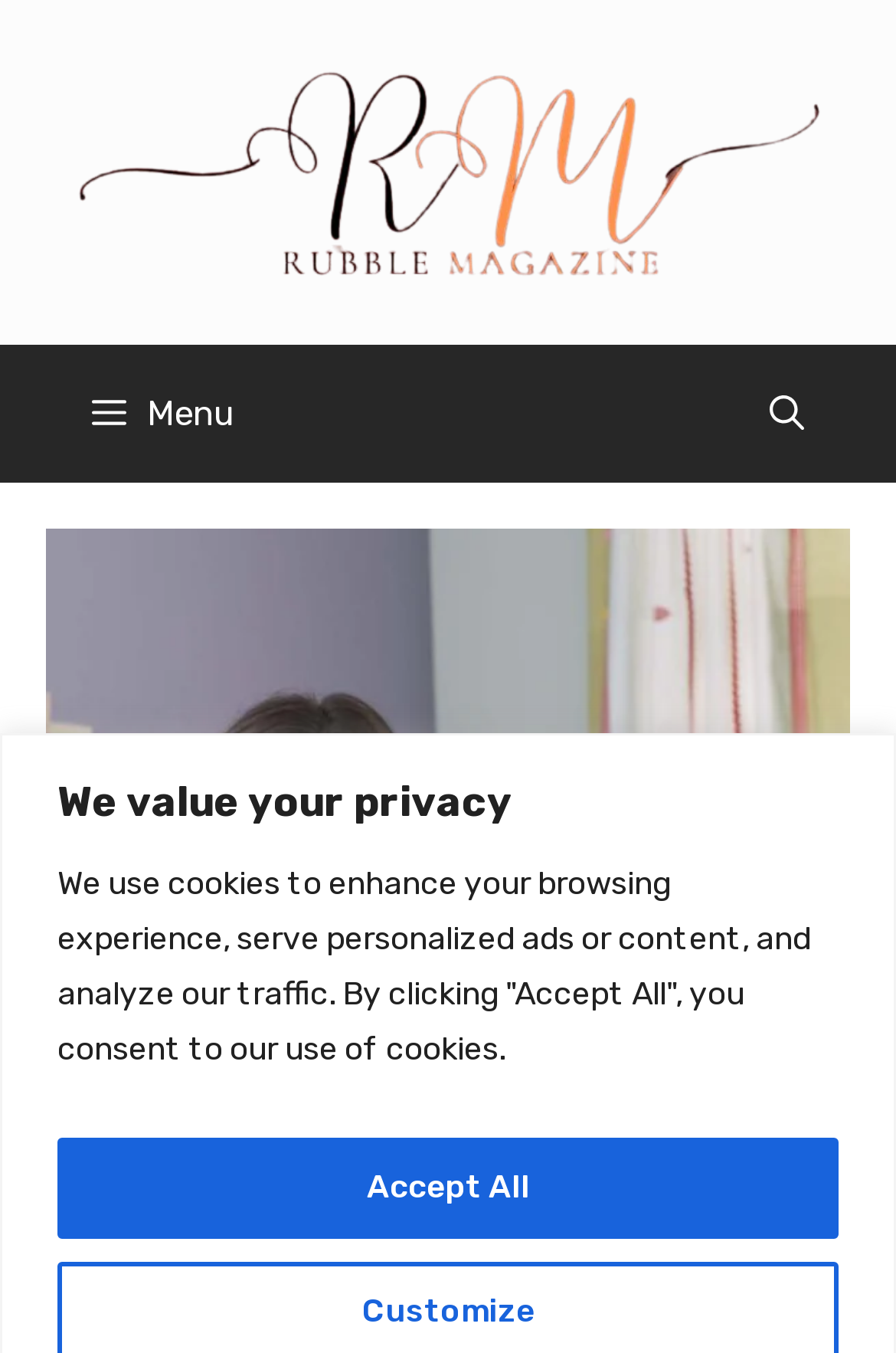Respond with a single word or phrase for the following question: 
What is the function of the button on the top-right corner?

Open search